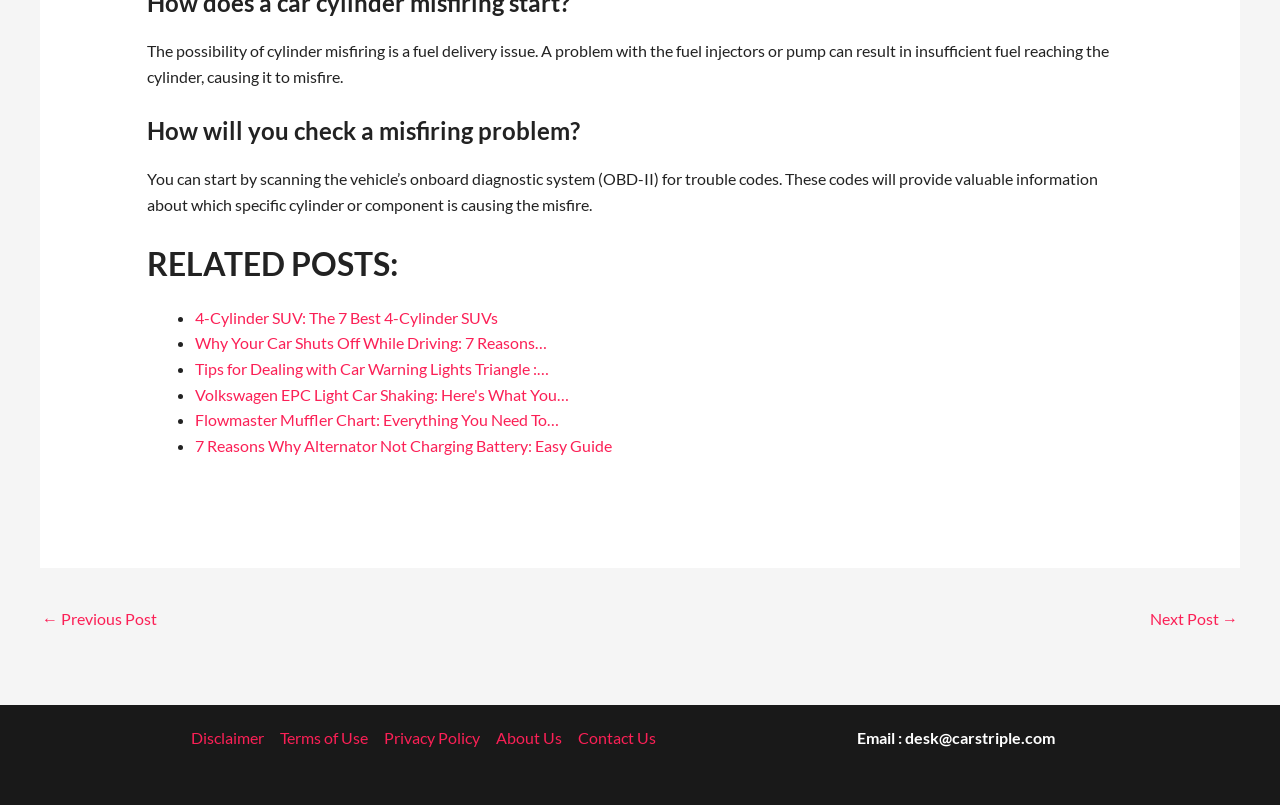What is the cause of cylinder misfiring?
Please provide a detailed and thorough answer to the question.

According to the webpage, the possibility of cylinder misfiring is a fuel delivery issue, which can be caused by a problem with the fuel injectors or pump, resulting in insufficient fuel reaching the cylinder.